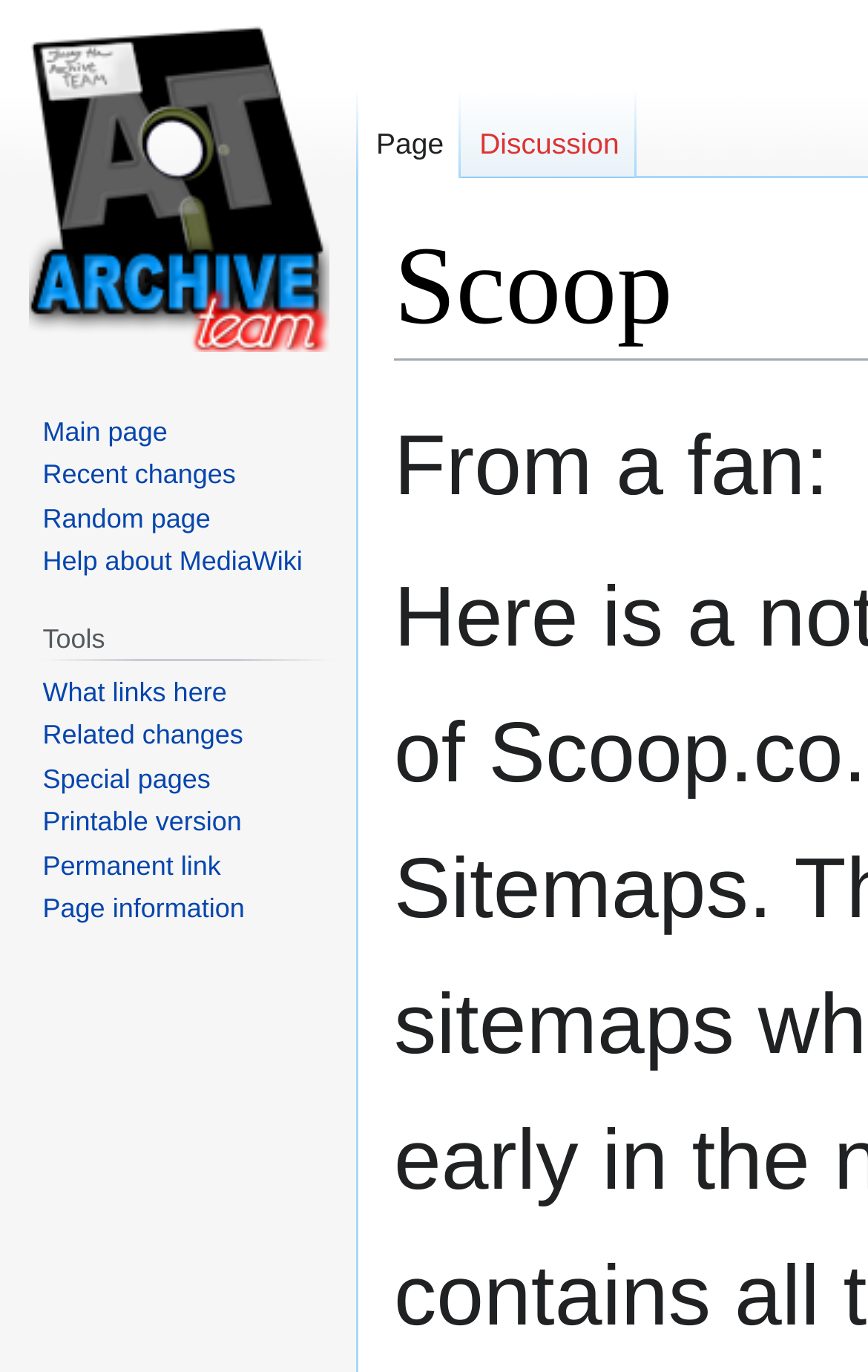Give a concise answer using one word or a phrase to the following question:
What is the function of the 'Tools' section?

Provides utility links